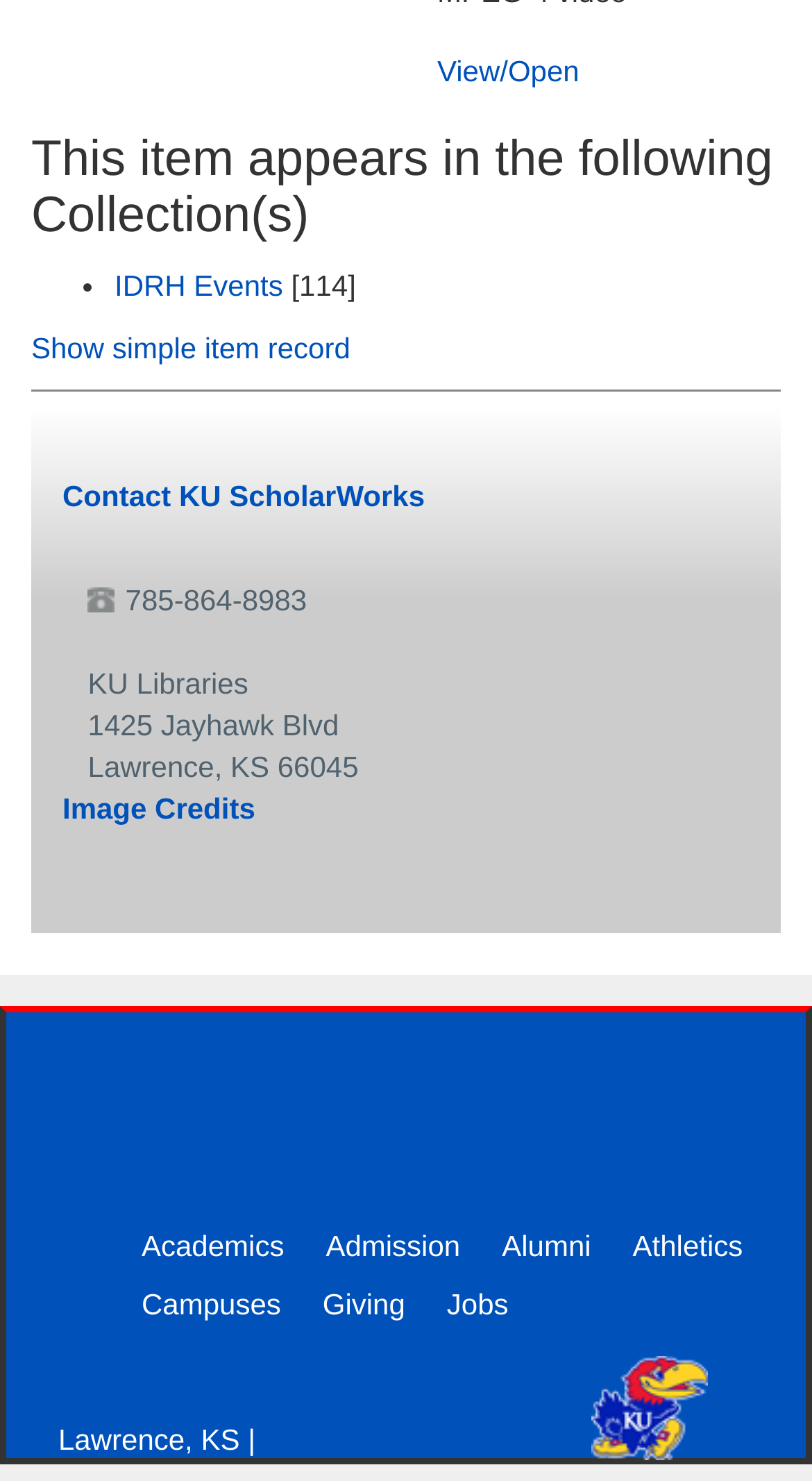Please find the bounding box coordinates of the clickable region needed to complete the following instruction: "Contact KU ScholarWorks". The bounding box coordinates must consist of four float numbers between 0 and 1, i.e., [left, top, right, bottom].

[0.077, 0.323, 0.523, 0.346]